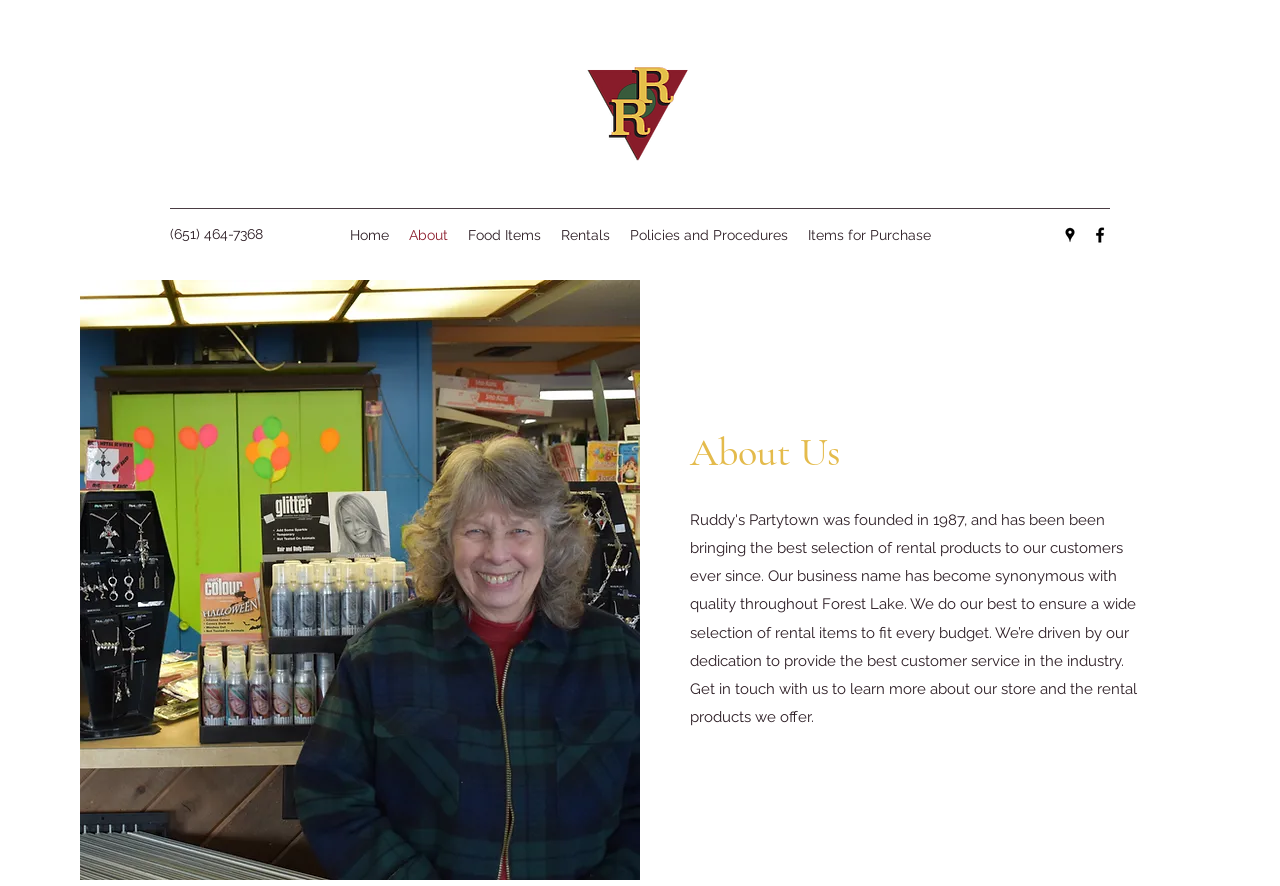From the webpage screenshot, identify the region described by About. Provide the bounding box coordinates as (top-left x, top-left y, bottom-right x, bottom-right y), with each value being a floating point number between 0 and 1.

[0.311, 0.248, 0.357, 0.282]